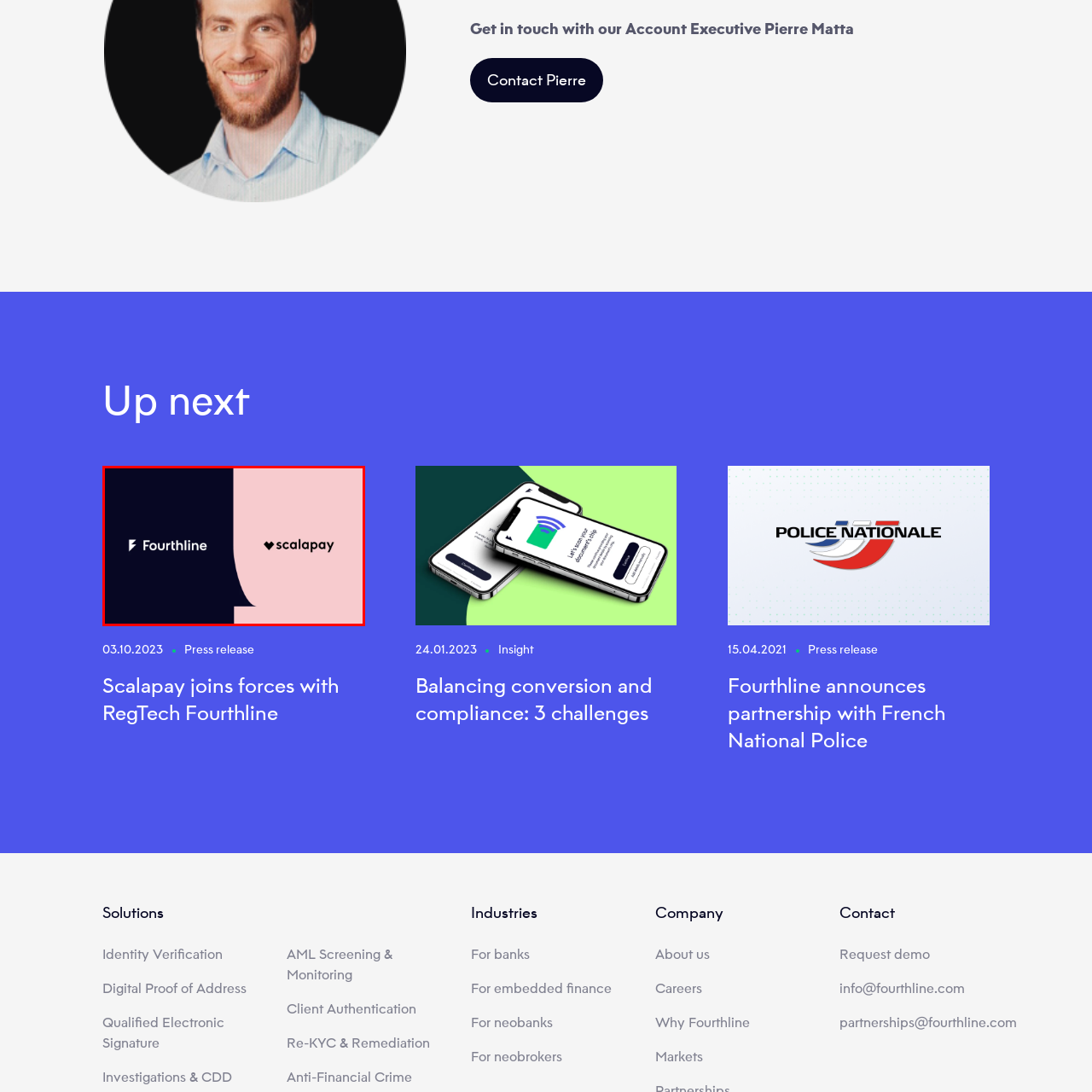Detail the contents of the image within the red outline in an elaborate manner.

The image showcases a visually striking graphic representing the partnership between Fourthline and Scalapay. On the left, the bold white text "Fourthline" is set against a deep, dark background, symbolizing strength and reliability in identity verification and compliance solutions. On the right, "scalapay" is elegantly displayed in black on a light pink background, emphasizing its focus on innovative payment solutions. The graphic effectively conveys the synergy between these two companies, highlighting their joint effort in enhancing financial technology and customer experience. This collaboration is likely to foster improved processes and services for users across various platforms.